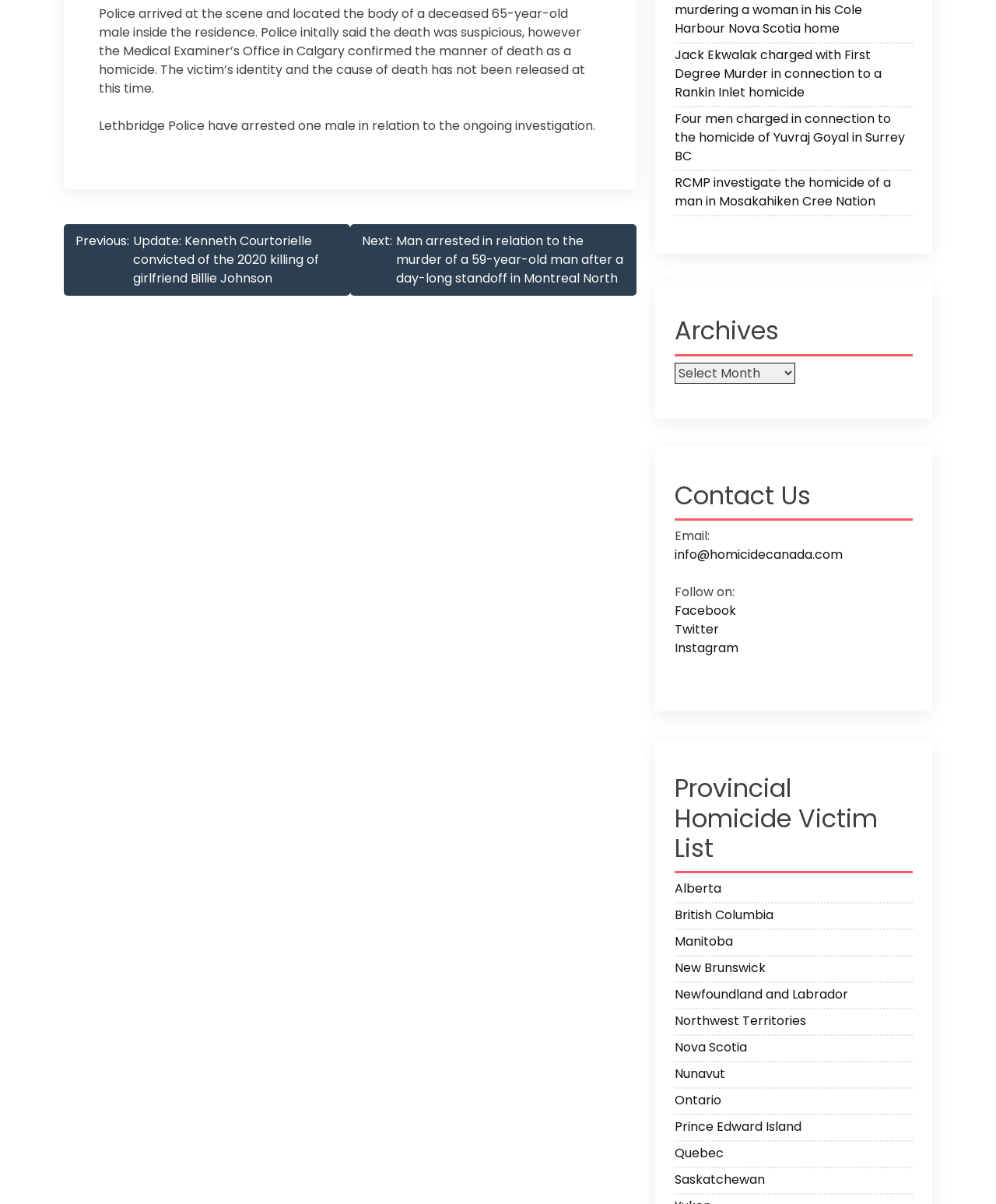For the following element description, predict the bounding box coordinates in the format (top-left x, top-left y, bottom-right x, bottom-right y). All values should be floating point numbers between 0 and 1. Description: Newfoundland and Labrador

[0.677, 0.819, 0.916, 0.837]